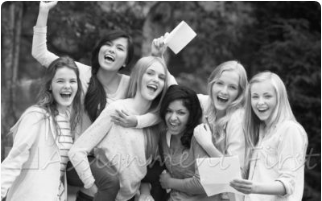Respond with a single word or phrase for the following question: 
What is the mood of the girls in the image?

Happy